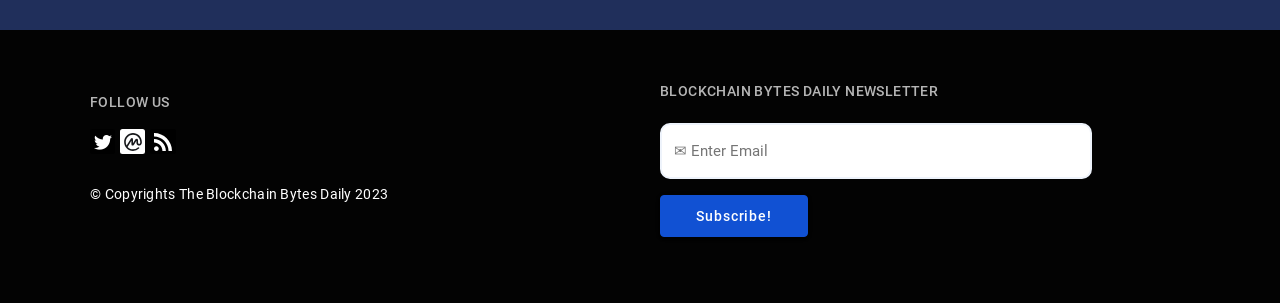Identify the bounding box of the HTML element described here: "Blank canvas February 28, 2023". Provide the coordinates as four float numbers between 0 and 1: [left, top, right, bottom].

None